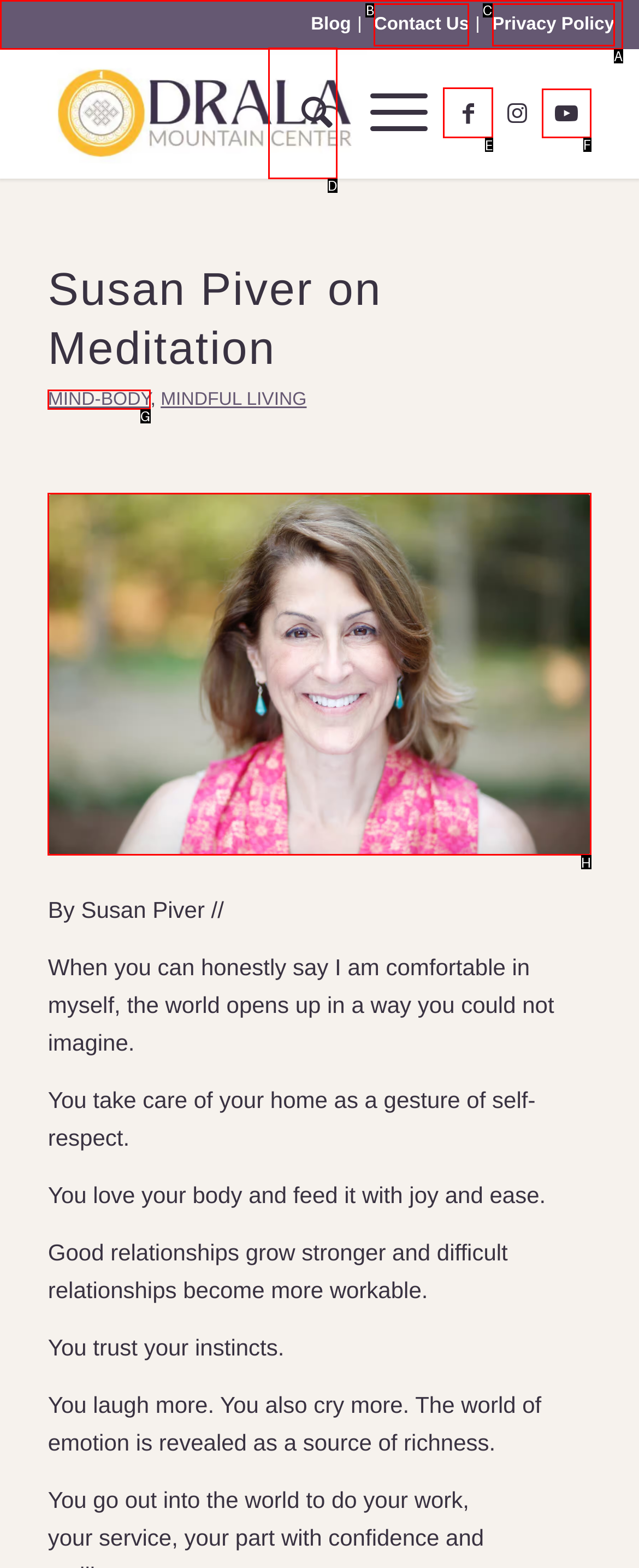Tell me which letter corresponds to the UI element that will allow you to Open the Facebook link. Answer with the letter directly.

E